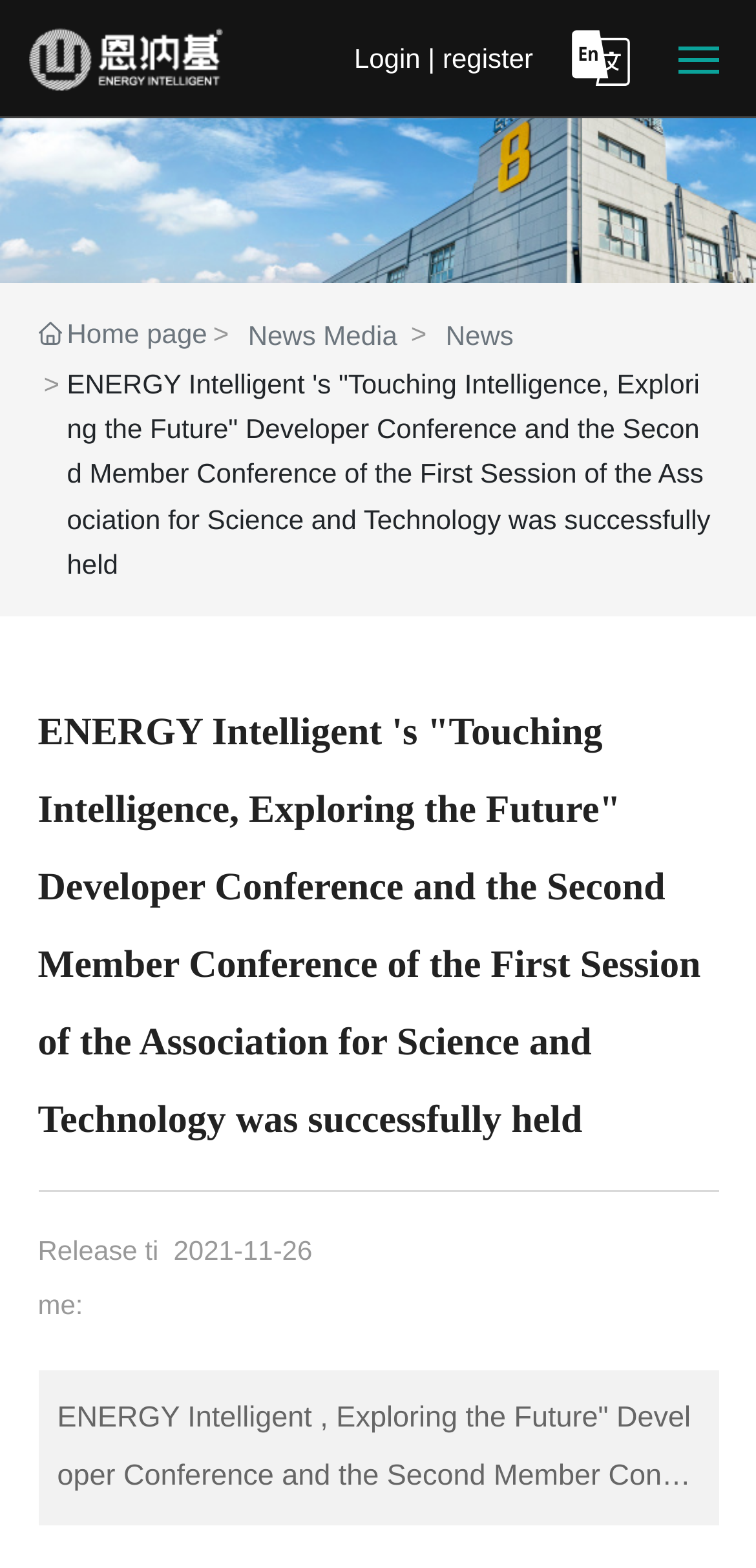Identify the bounding box coordinates for the UI element mentioned here: "News". Provide the coordinates as four float values between 0 and 1, i.e., [left, top, right, bottom].

[0.051, 0.422, 0.909, 0.449]